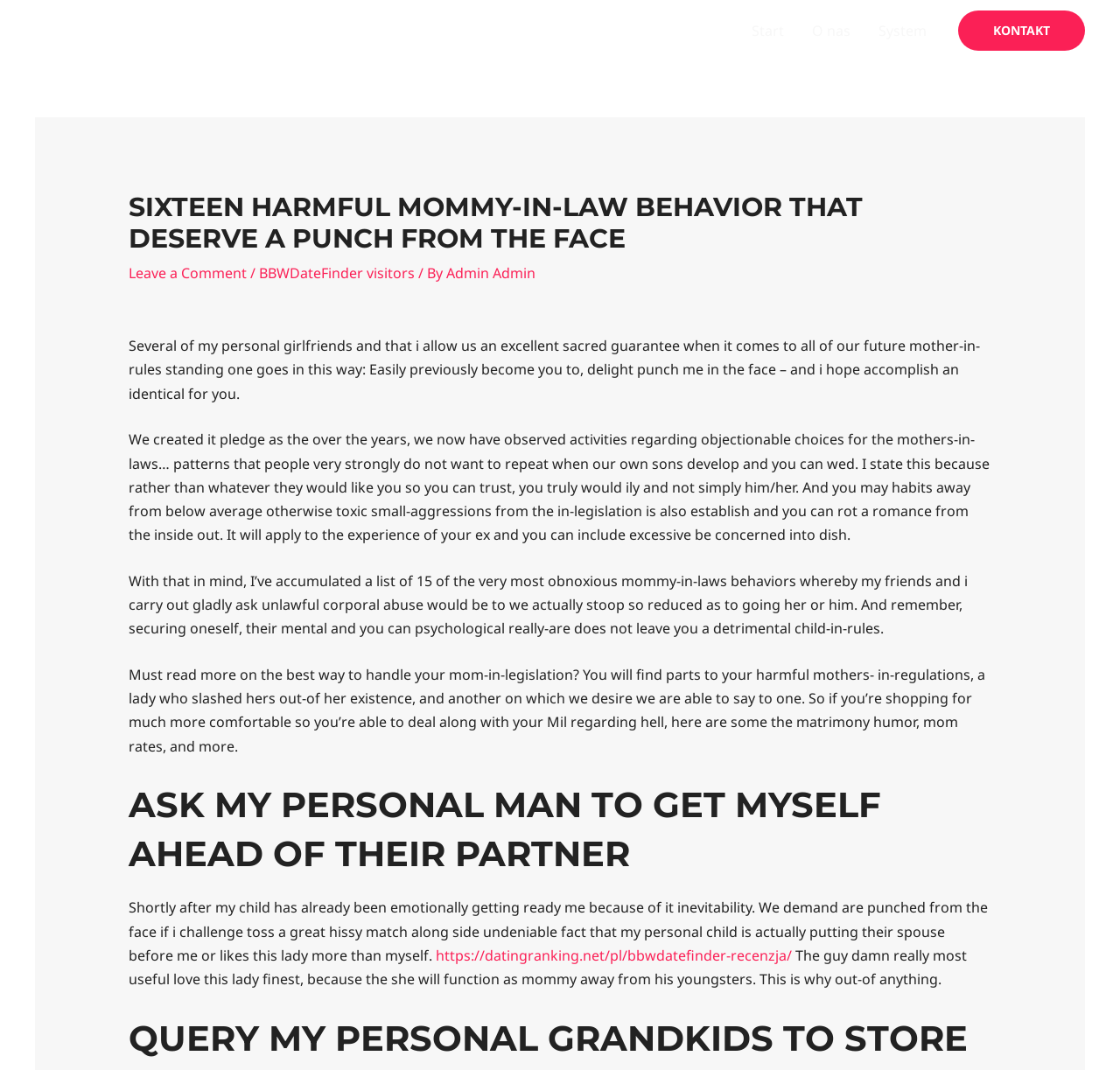Please find the bounding box coordinates of the clickable region needed to complete the following instruction: "Click on the 'Leave a Comment' link". The bounding box coordinates must consist of four float numbers between 0 and 1, i.e., [left, top, right, bottom].

[0.115, 0.246, 0.22, 0.264]